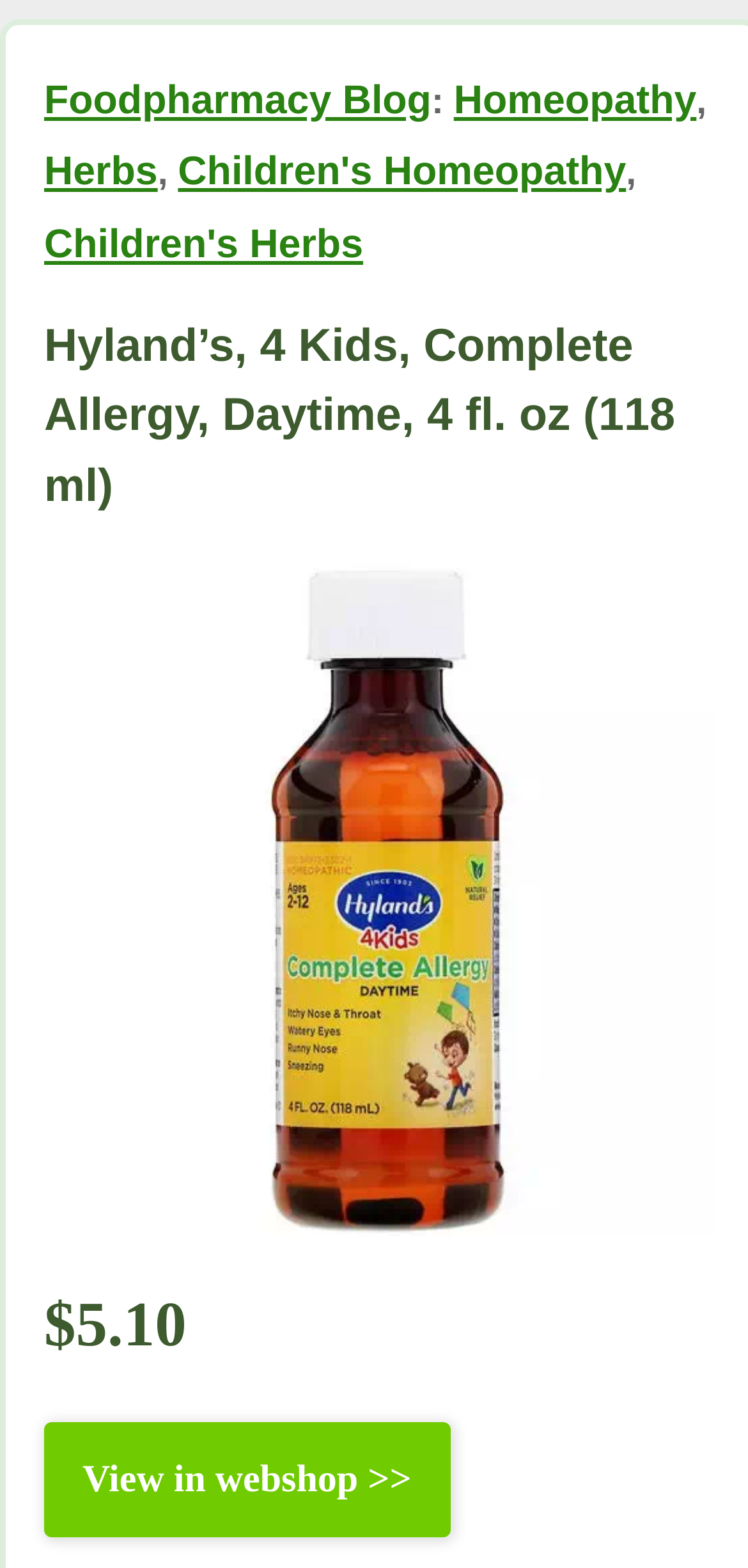Provide a thorough summary of the webpage.

The webpage appears to be a product page for Hyland's 4 Kids Complete Allergy, a children's homeopathic remedy. At the top, there is a heading that reads "Foodpharmacy Blog: Homeopathy, Herbs, Children's Homeopathy, Children's Herbs", which suggests that the page is part of a blog or online store focused on homeopathy and herbal remedies for children. Below this heading, there are several links to related topics, including "Homeopathy", "Herbs", "Children's Homeopathy", and "Children's Herbs".

Further down the page, there is a larger heading that displays the product name, "Hyland’s, 4 Kids, Complete Allergy, Daytime, 4 fl. oz (118 ml)". This heading is likely the title of the product page. Below this title, there is a link to the product itself, which may lead to more information or a purchase page.

To the right of the product title, there is an image of the product, which takes up a significant portion of the page. The image is likely a review or product photo of the Hyland's 4 Kids Complete Allergy remedy.

At the bottom of the page, there is a static text element displaying the price of the product, "$5.10". Next to the price, there is a link that reads "View in webshop >>", which likely leads to a page where the product can be purchased.